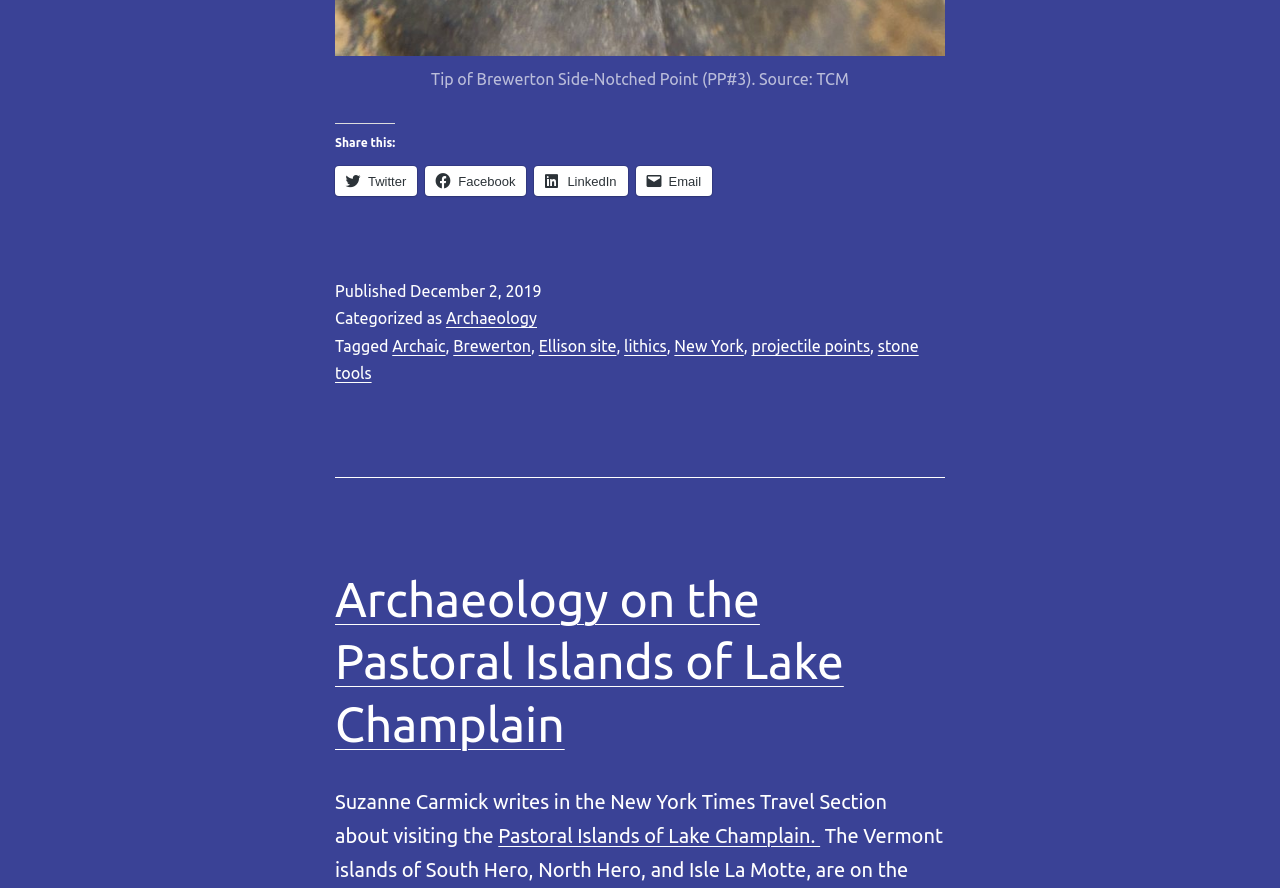Locate the bounding box coordinates of the area that needs to be clicked to fulfill the following instruction: "Share on Twitter". The coordinates should be in the format of four float numbers between 0 and 1, namely [left, top, right, bottom].

[0.262, 0.187, 0.326, 0.221]